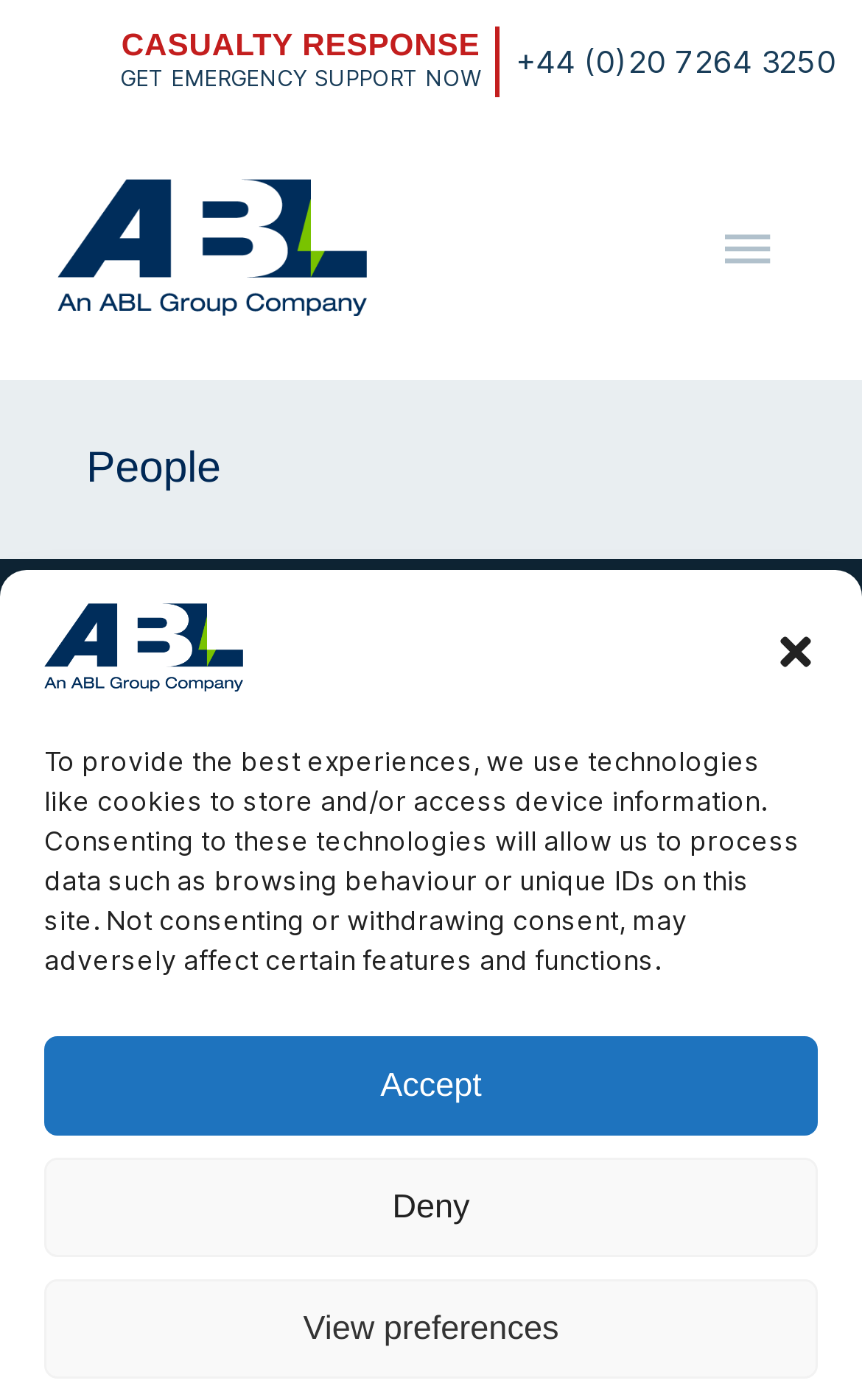Please find the bounding box coordinates of the element that must be clicked to perform the given instruction: "View the primary menu". The coordinates should be four float numbers from 0 to 1, i.e., [left, top, right, bottom].

[0.8, 0.143, 0.933, 0.214]